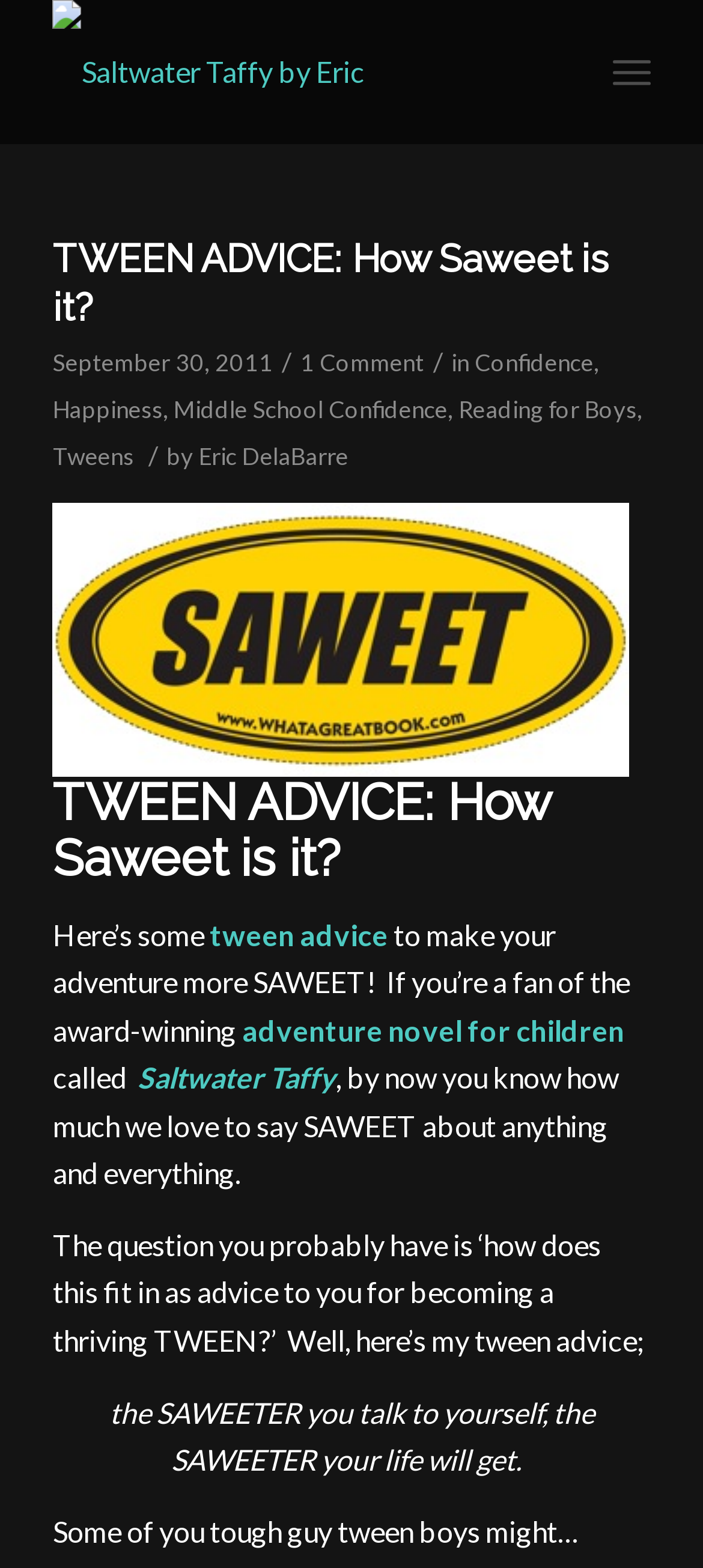Refer to the image and provide an in-depth answer to the question: 
How many comments does the article have?

The number of comments can be found in the link element with the text '1 Comment'. This is indicated by the element with the text '1 Comment' and the bounding box coordinates [0.426, 0.221, 0.603, 0.24].